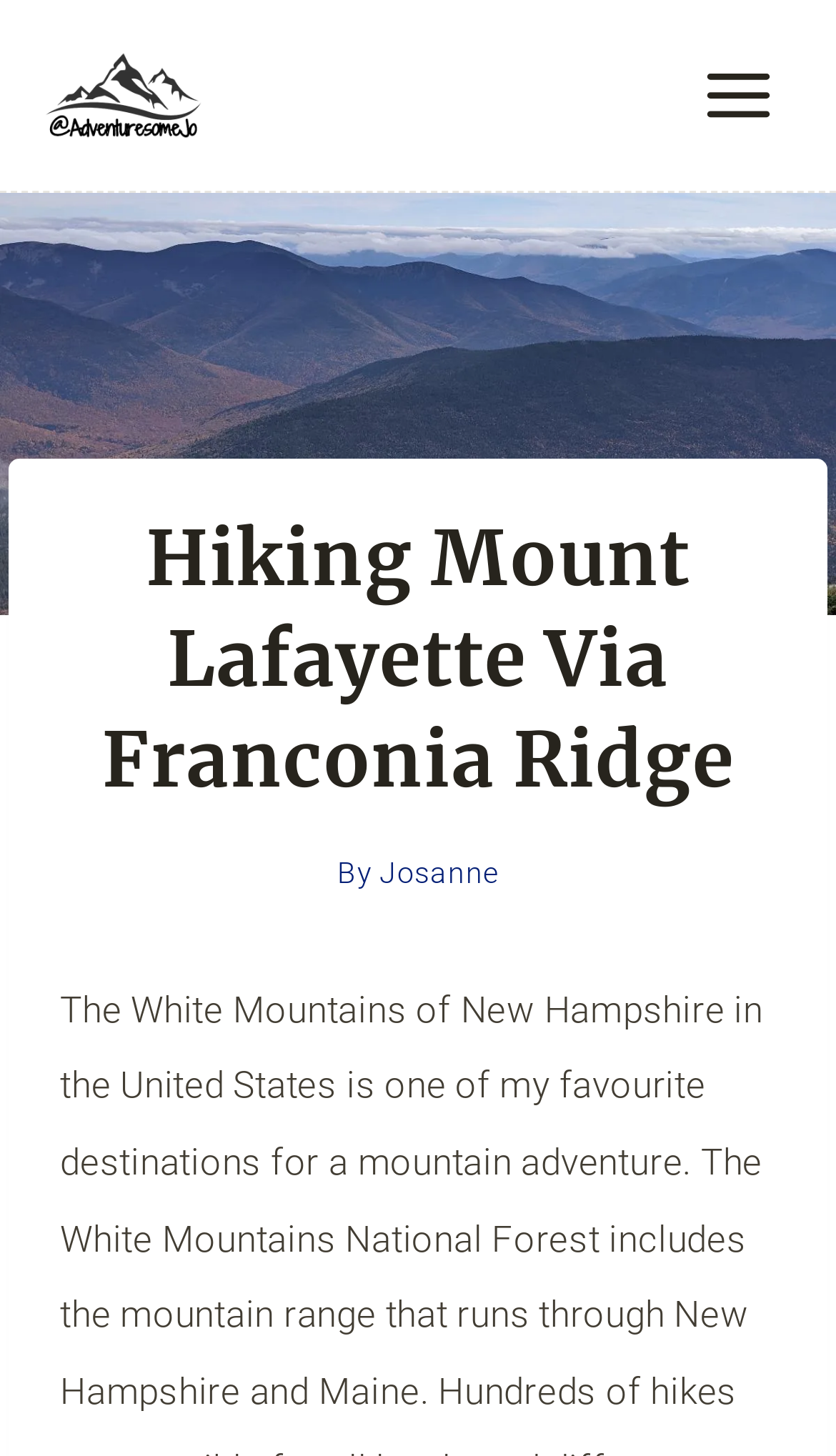Provide a short answer to the following question with just one word or phrase: What is the name of the website?

Adventuresome Jo